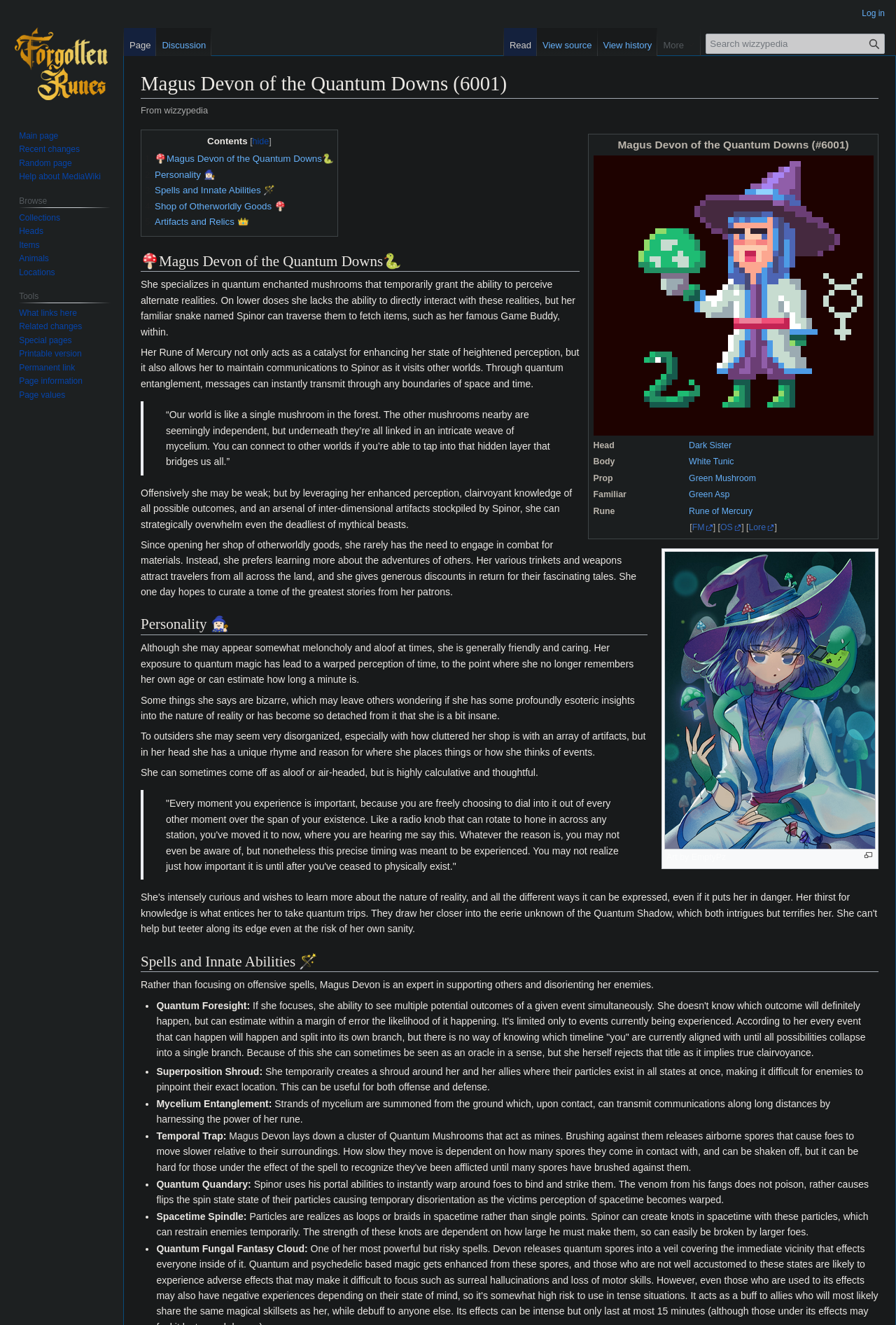Please locate the bounding box coordinates for the element that should be clicked to achieve the following instruction: "Visit Twitter profile". Ensure the coordinates are given as four float numbers between 0 and 1, i.e., [left, top, right, bottom].

[0.739, 0.414, 0.98, 0.643]